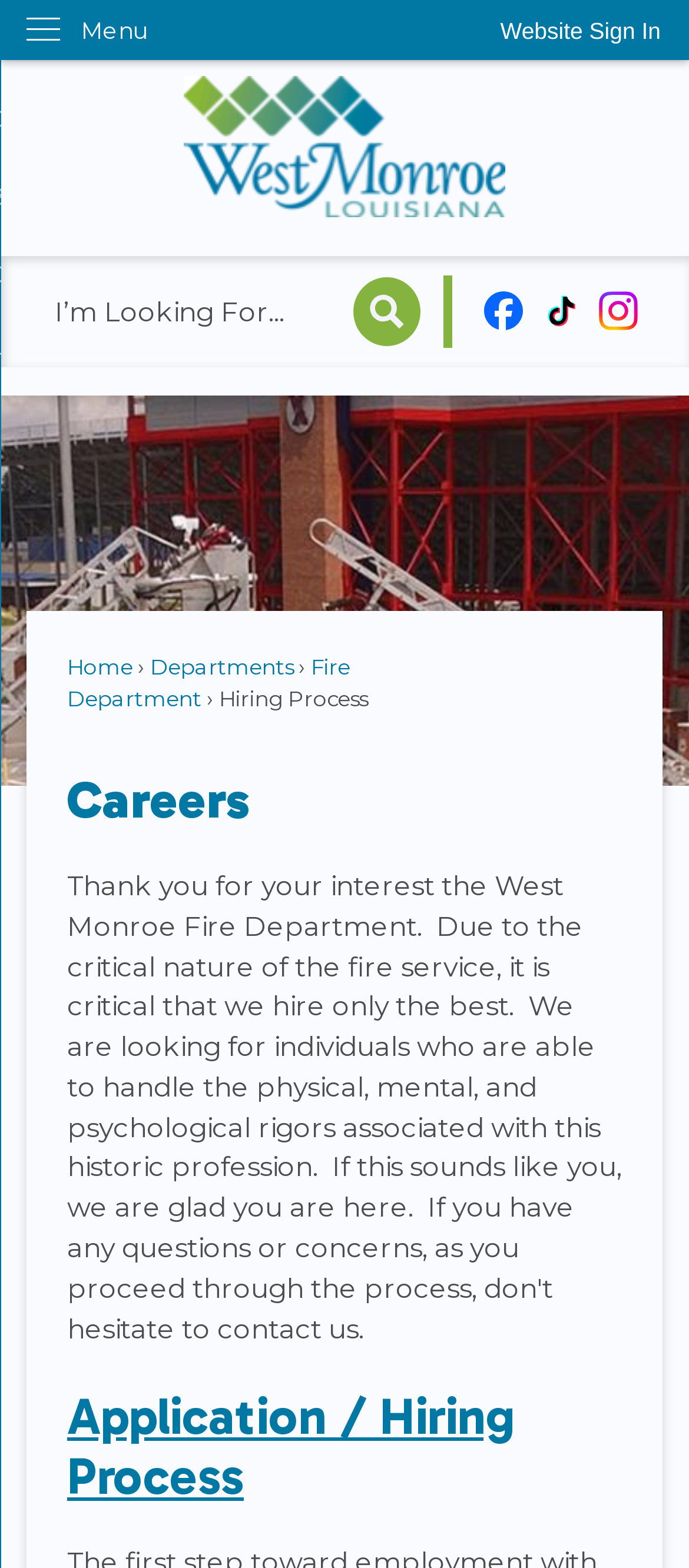Identify the bounding box for the UI element specified in this description: "Website Sign In". The coordinates must be four float numbers between 0 and 1, formatted as [left, top, right, bottom].

[0.685, 0.0, 1.0, 0.039]